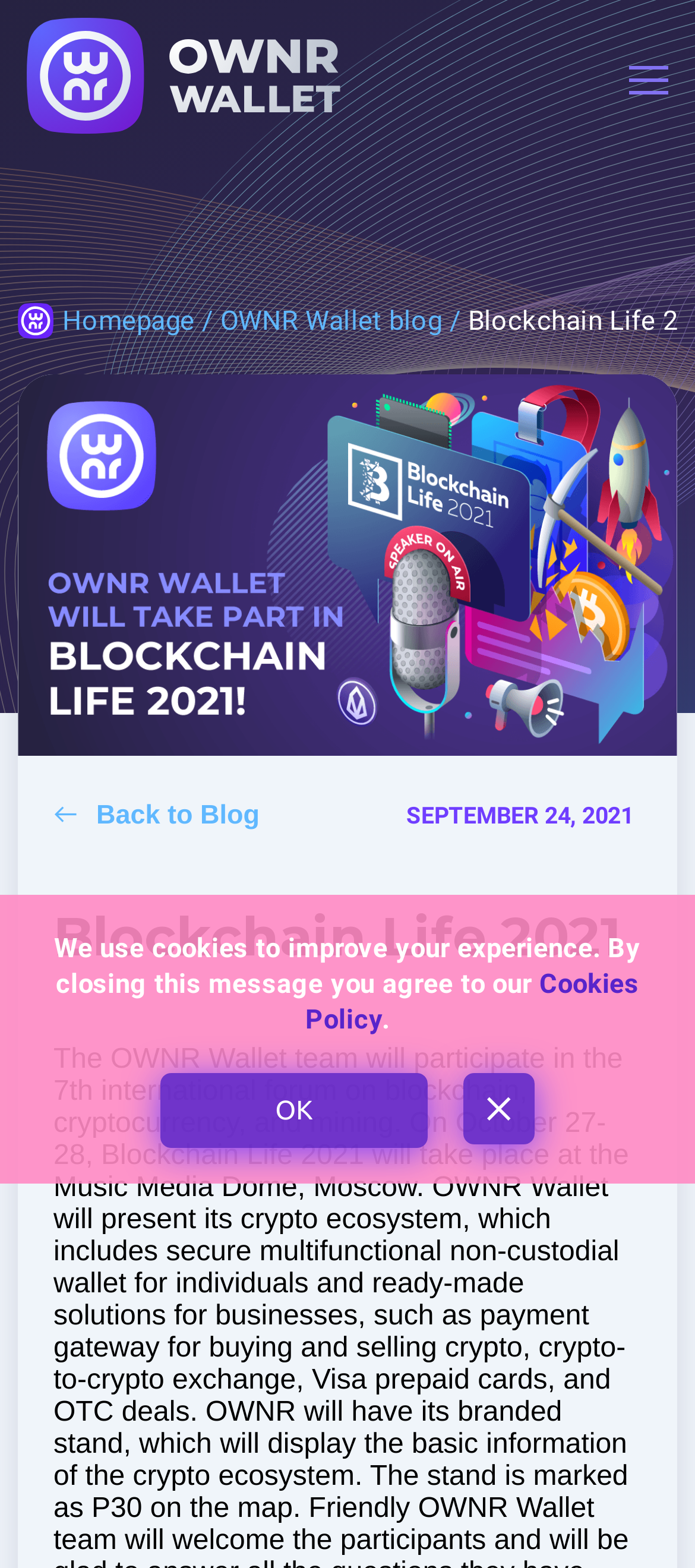Determine the bounding box coordinates of the clickable element to achieve the following action: 'Read the OWNR Wallet blog'. Provide the coordinates as four float values between 0 and 1, formatted as [left, top, right, bottom].

[0.317, 0.194, 0.673, 0.215]